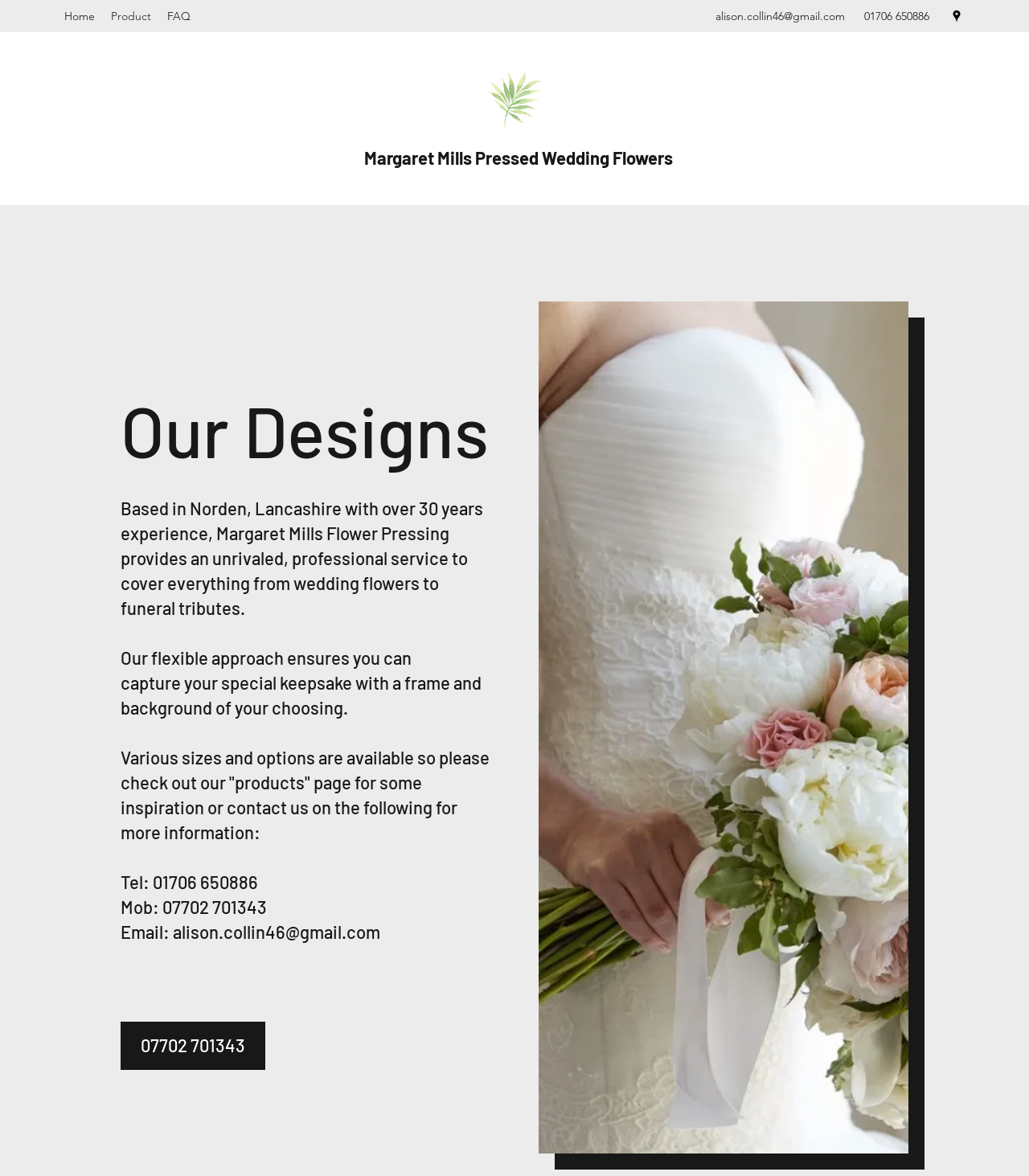Extract the bounding box for the UI element that matches this description: "FAQ".

[0.155, 0.003, 0.193, 0.024]